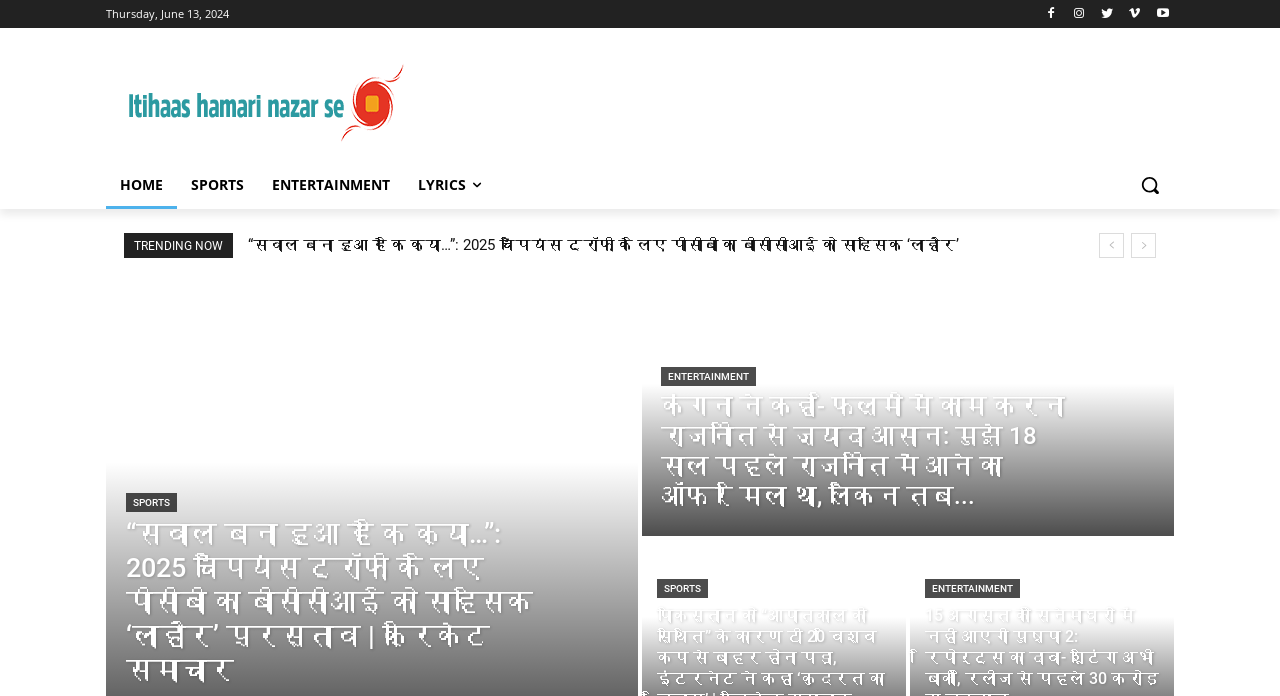What is the date displayed on the webpage?
Use the screenshot to answer the question with a single word or phrase.

Thursday, June 13, 2024